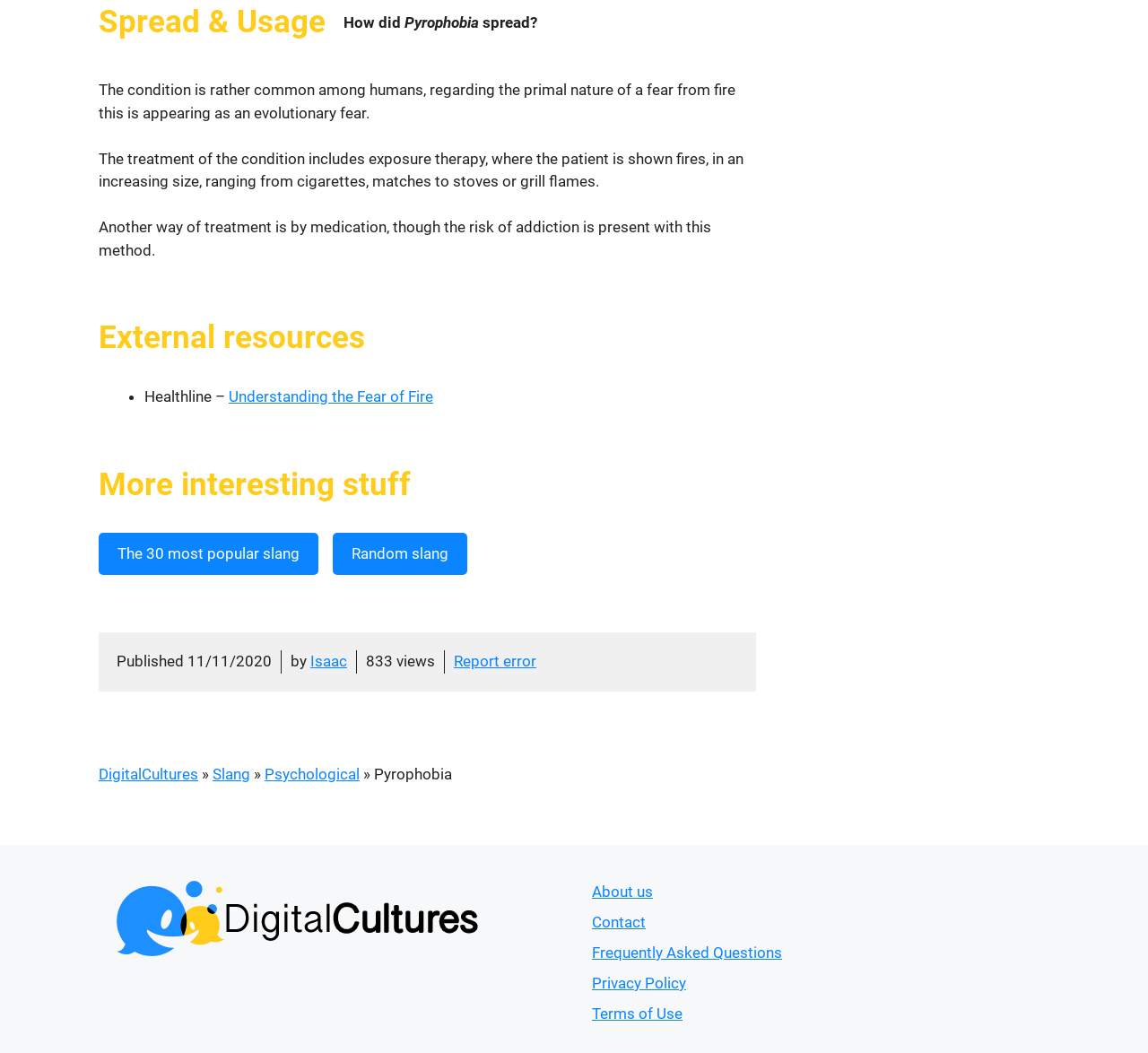How many views does the article have?
Analyze the image and deliver a detailed answer to the question.

The webpage displays the number of views the article has received, which is 833 views, at the bottom of the page.